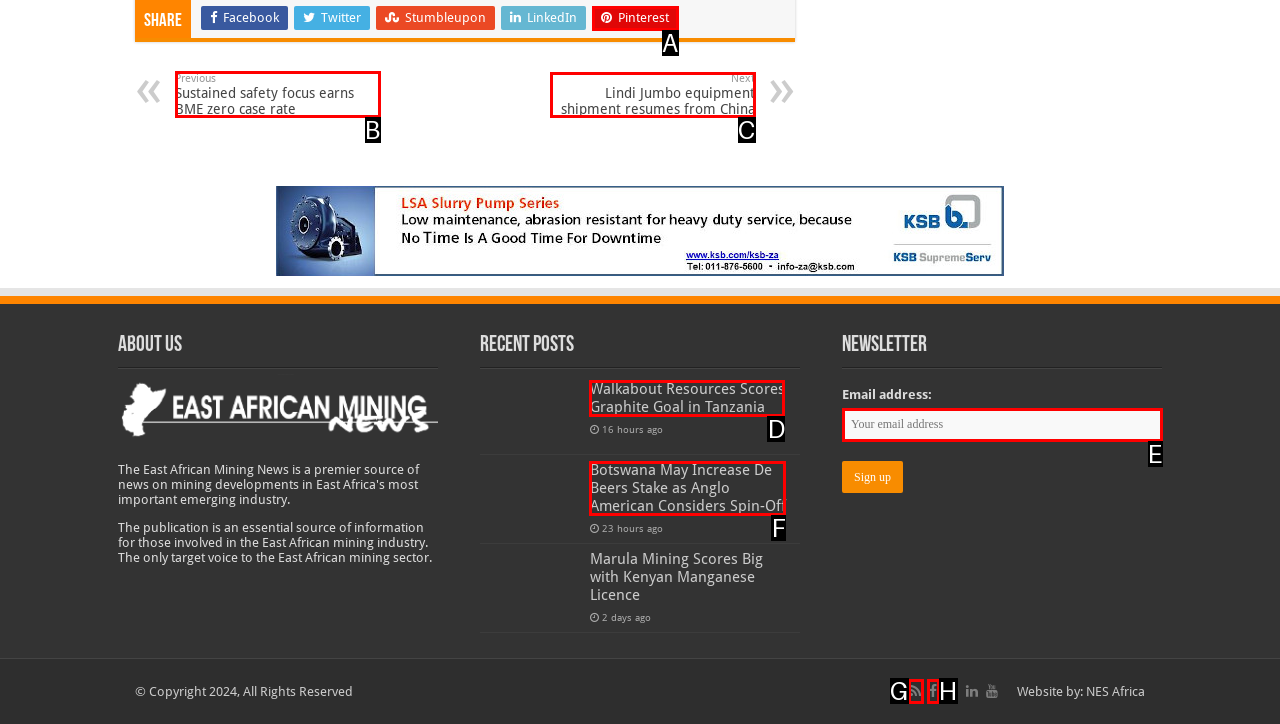Identify the letter of the UI element you should interact with to perform the task: Visit the previous page
Reply with the appropriate letter of the option.

B